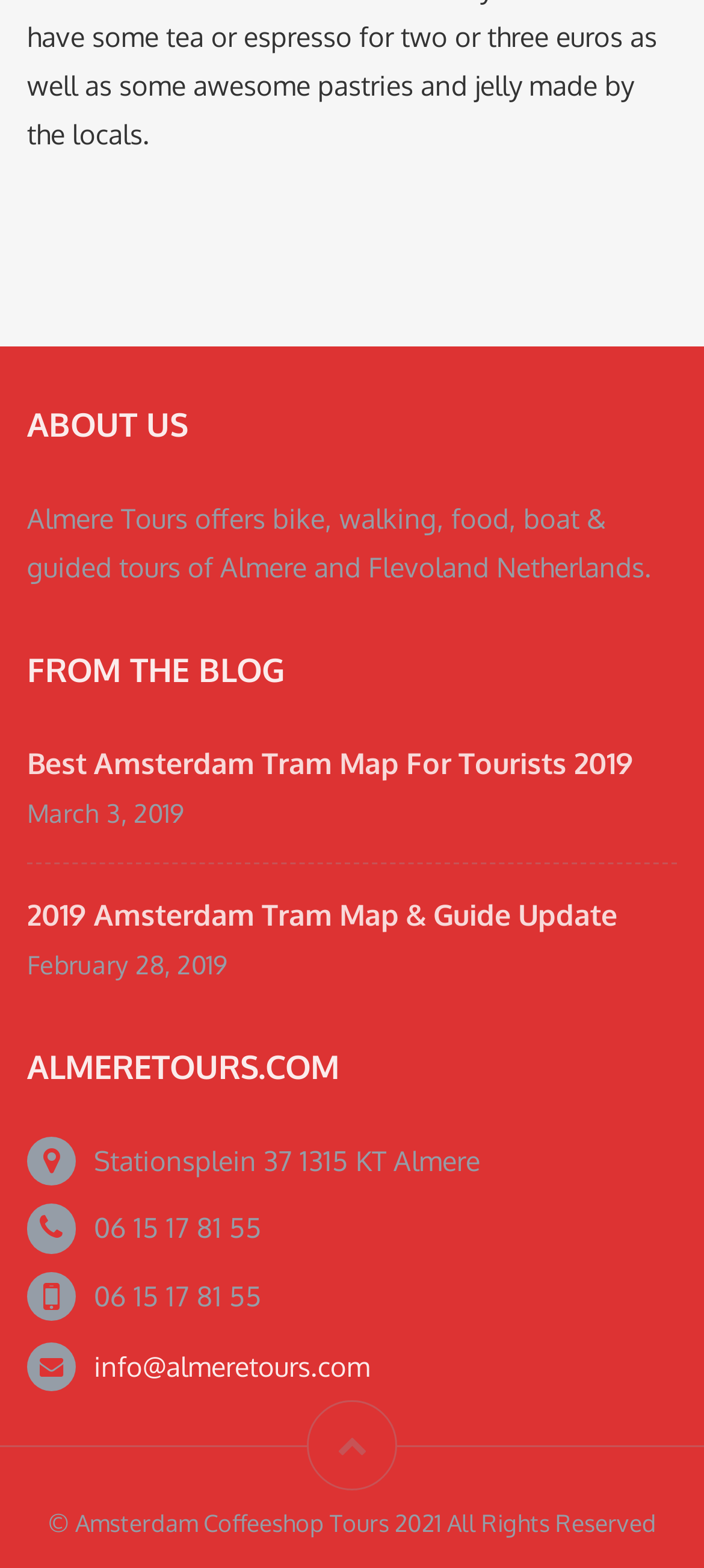What is the email address of Almere Tours?
Please use the image to deliver a detailed and complete answer.

The email address can be found in the 'ALMERETOURS.COM' section, where it is mentioned as 'info@almeretours.com'.